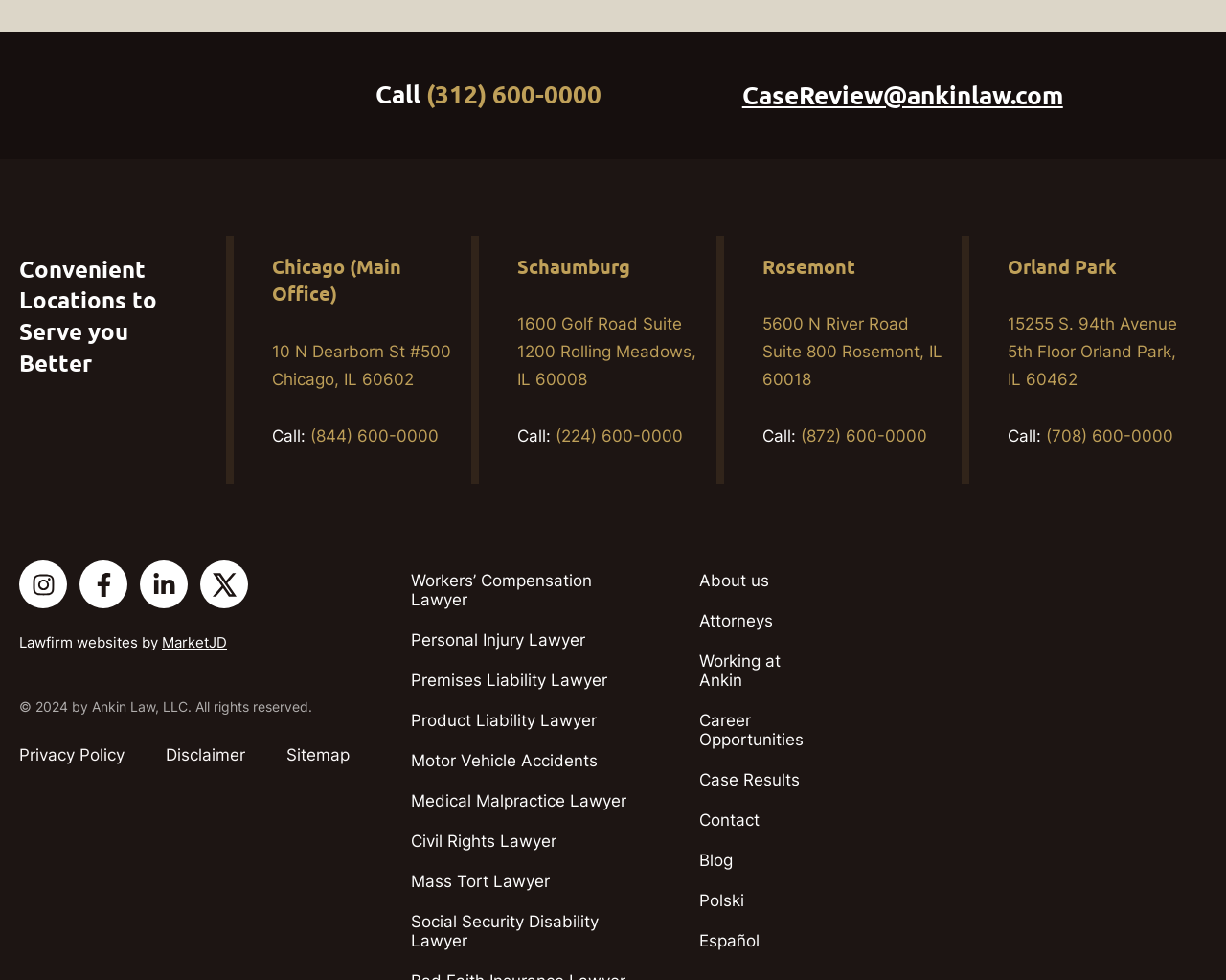Can you look at the image and give a comprehensive answer to the question:
What social media platforms does the law firm have?

The law firm has four social media platforms, which are listed at the bottom of the webpage. The platforms are Instagram, Facebook, Linkedin, and Twitter, and each has an icon and a link.